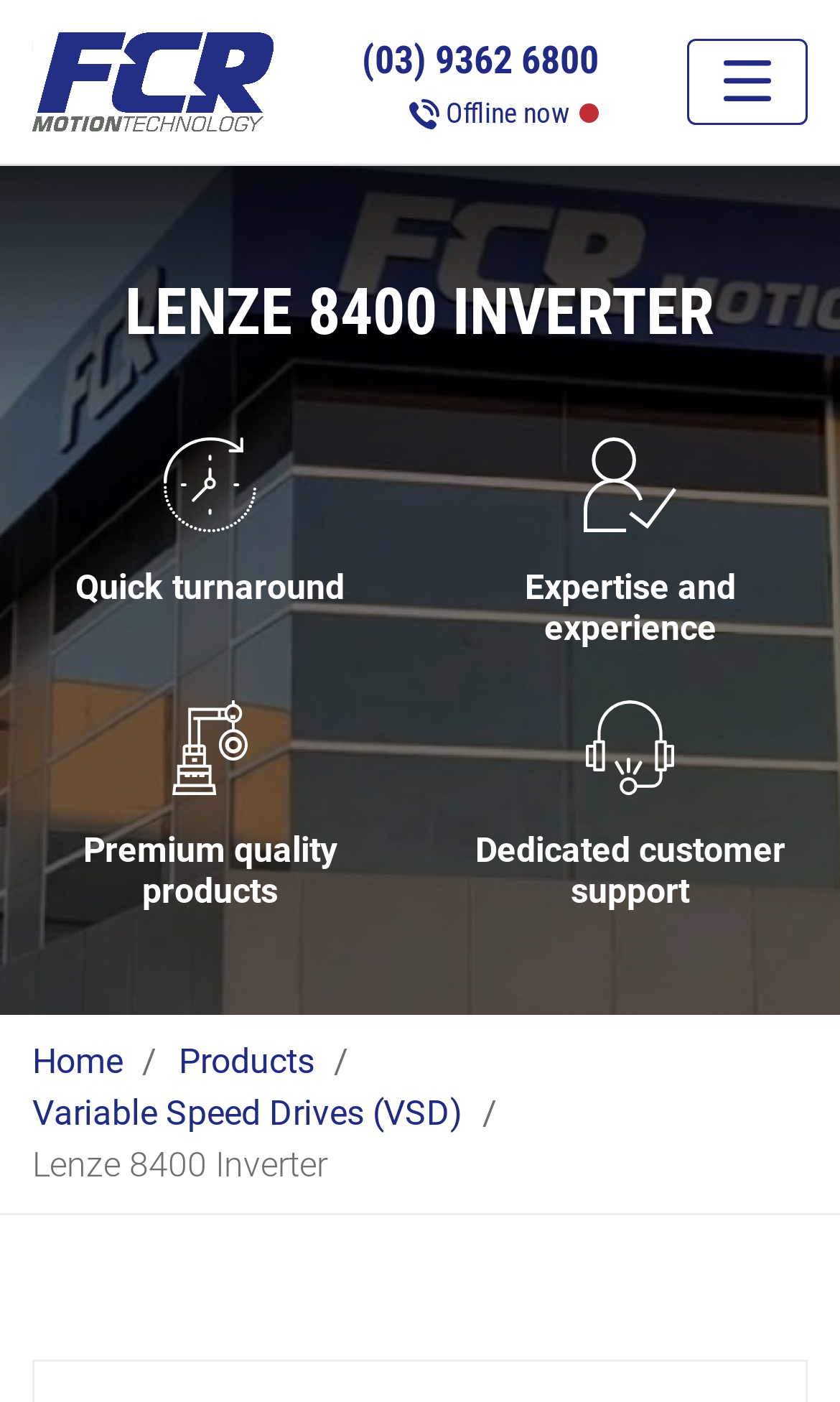Based on the image, please respond to the question with as much detail as possible:
How many icons are there on the webpage?

I counted the number of image elements with the description 'icon' and found 5 of them, which are located next to the headings 'Quick turnaround', 'Expertise and experience', 'Premium quality products', and 'Dedicated customer support'.